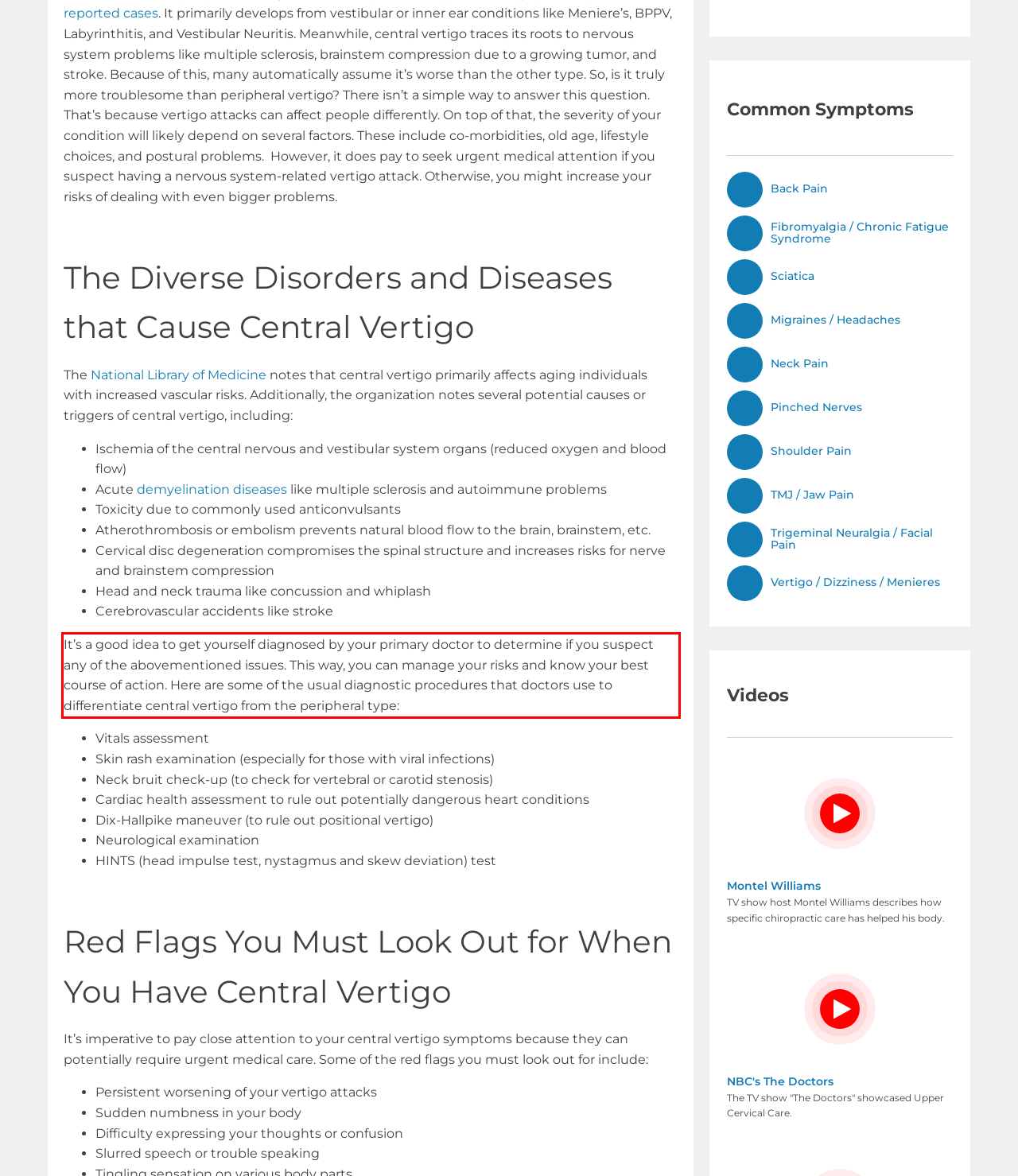Observe the screenshot of the webpage that includes a red rectangle bounding box. Conduct OCR on the content inside this red bounding box and generate the text.

It’s a good idea to get yourself diagnosed by your primary doctor to determine if you suspect any of the abovementioned issues. This way, you can manage your risks and know your best course of action. Here are some of the usual diagnostic procedures that doctors use to differentiate central vertigo from the peripheral type: